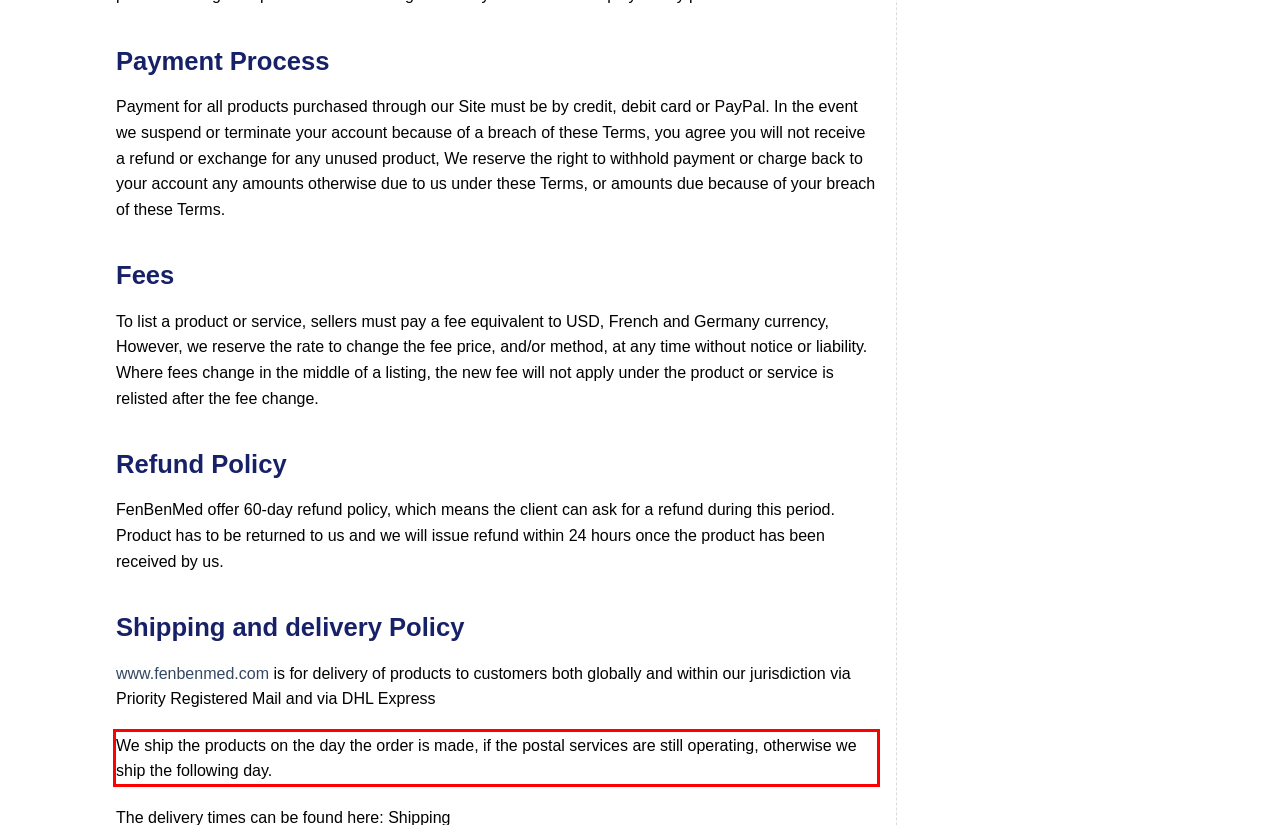Please identify the text within the red rectangular bounding box in the provided webpage screenshot.

We ship the products on the day the order is made, if the postal services are still operating, otherwise we ship the following day.